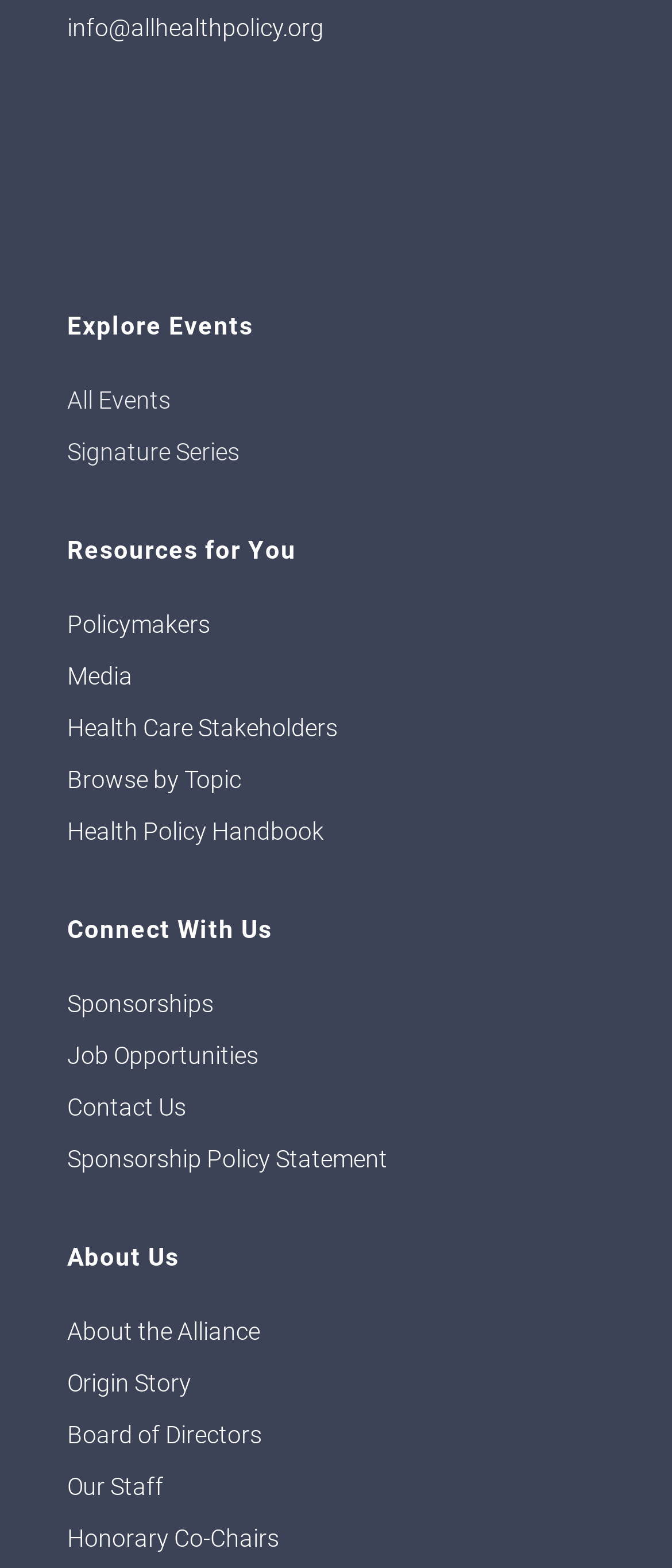Please determine the bounding box coordinates of the element to click in order to execute the following instruction: "Donate". The coordinates should be four float numbers between 0 and 1, specified as [left, top, right, bottom].

None